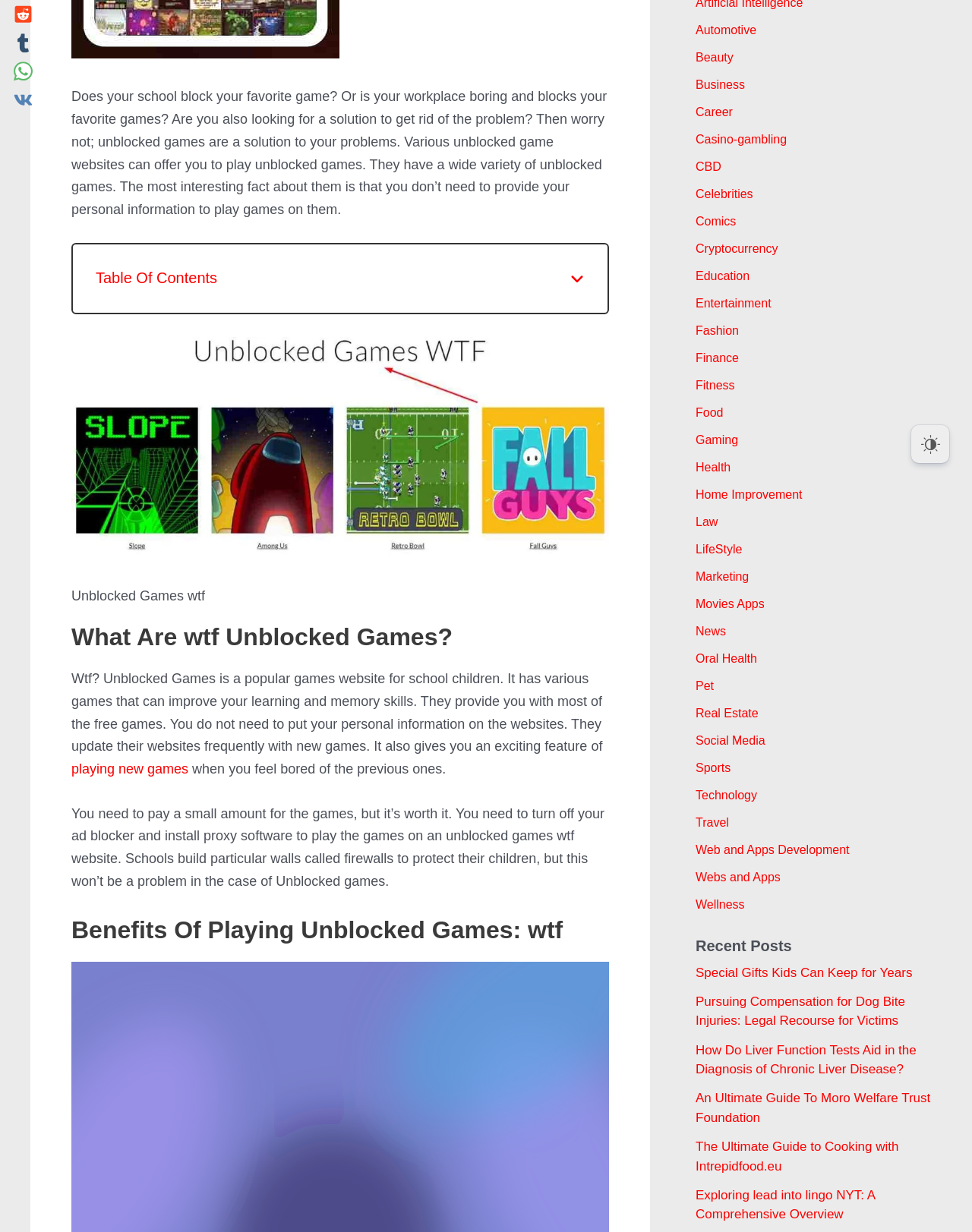Locate the bounding box of the UI element described in the following text: "Webs and Apps".

[0.716, 0.707, 0.803, 0.717]